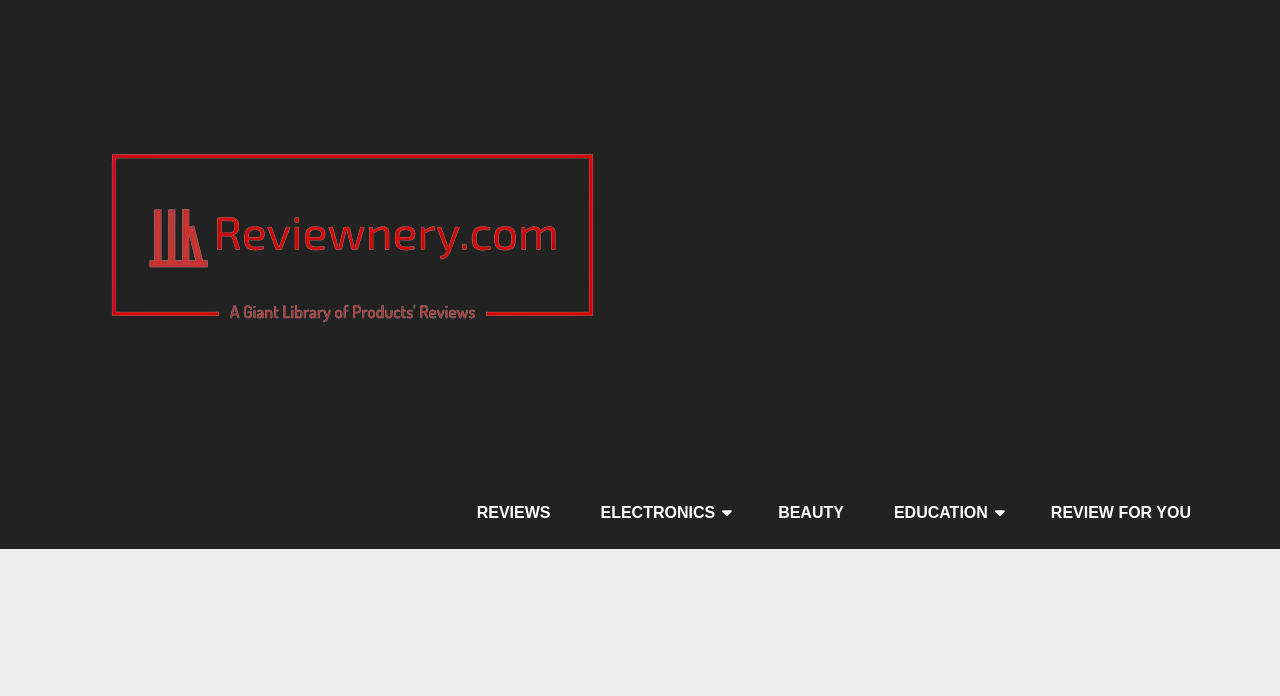What is the position of the 'BEAUTY' category relative to the 'ELECTRONICS' category?
Look at the screenshot and respond with one word or a short phrase.

to the right